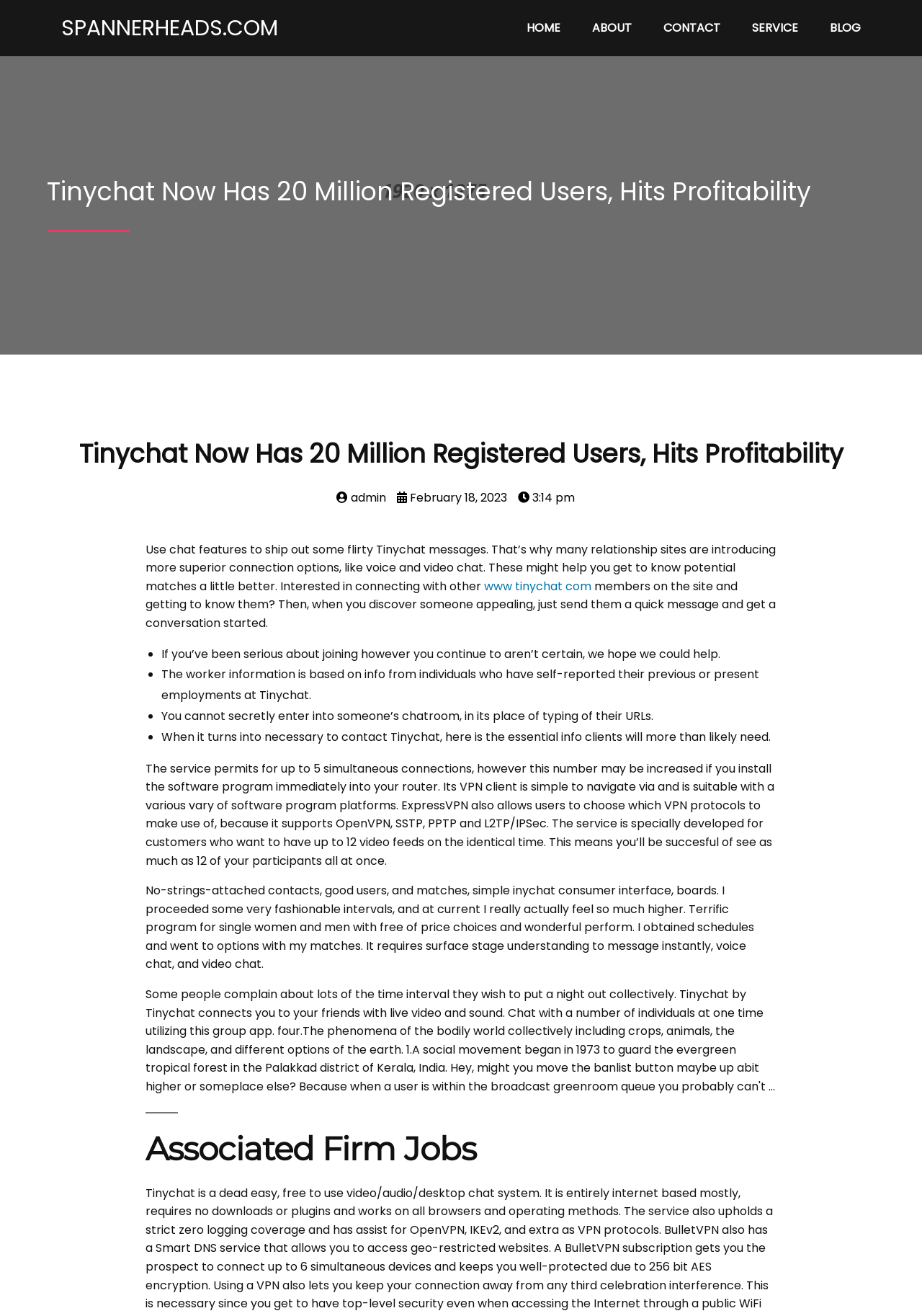What is the name of the chat platform mentioned?
Answer with a single word or phrase, using the screenshot for reference.

Tinychat